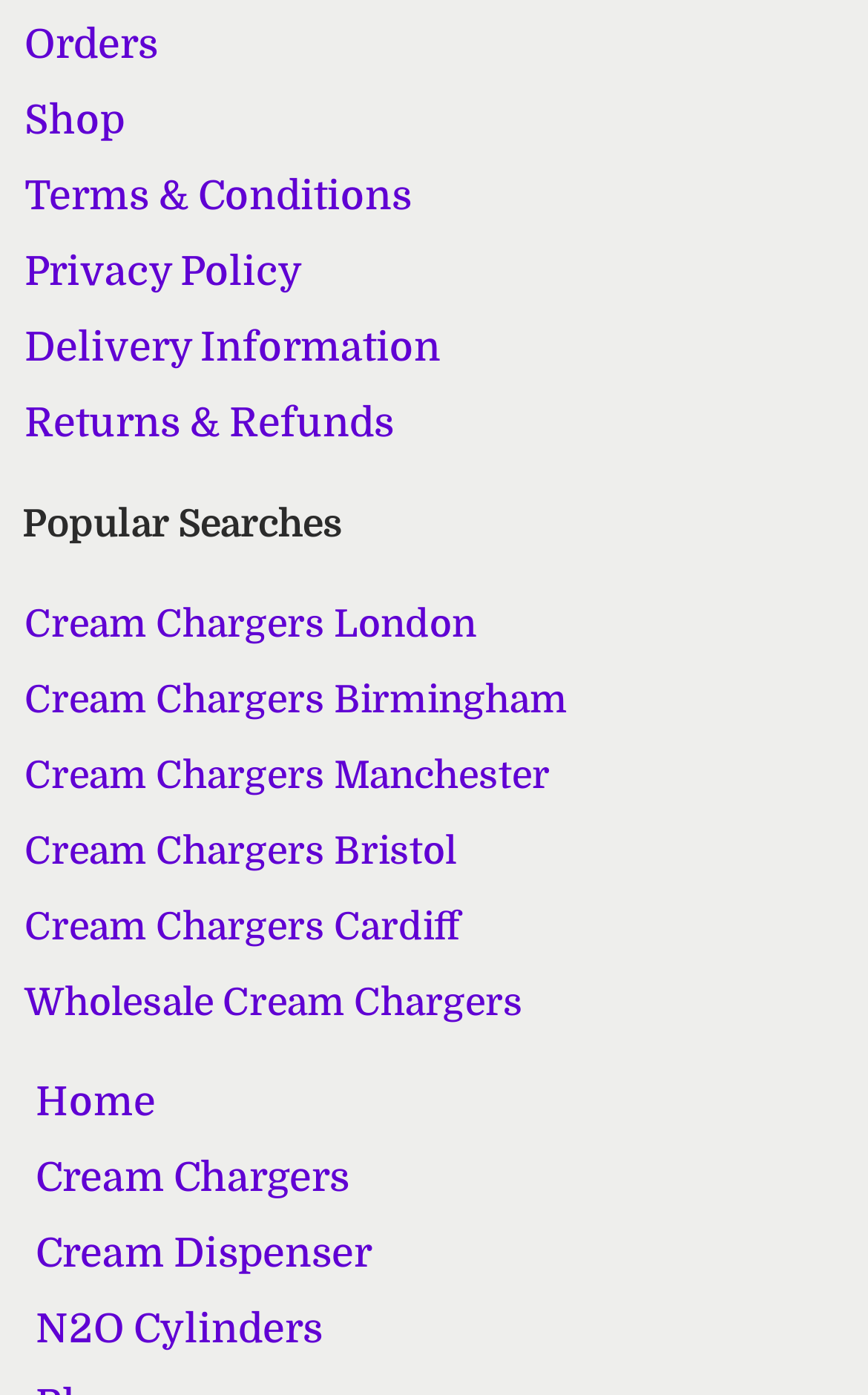What is the last item in the popular searches section?
Please provide a full and detailed response to the question.

By examining the 'Popular Searches' section, I can see that the last item listed is 'Wholesale Cream Chargers', which is a link that likely leads to a page related to wholesale purchases of cream chargers.